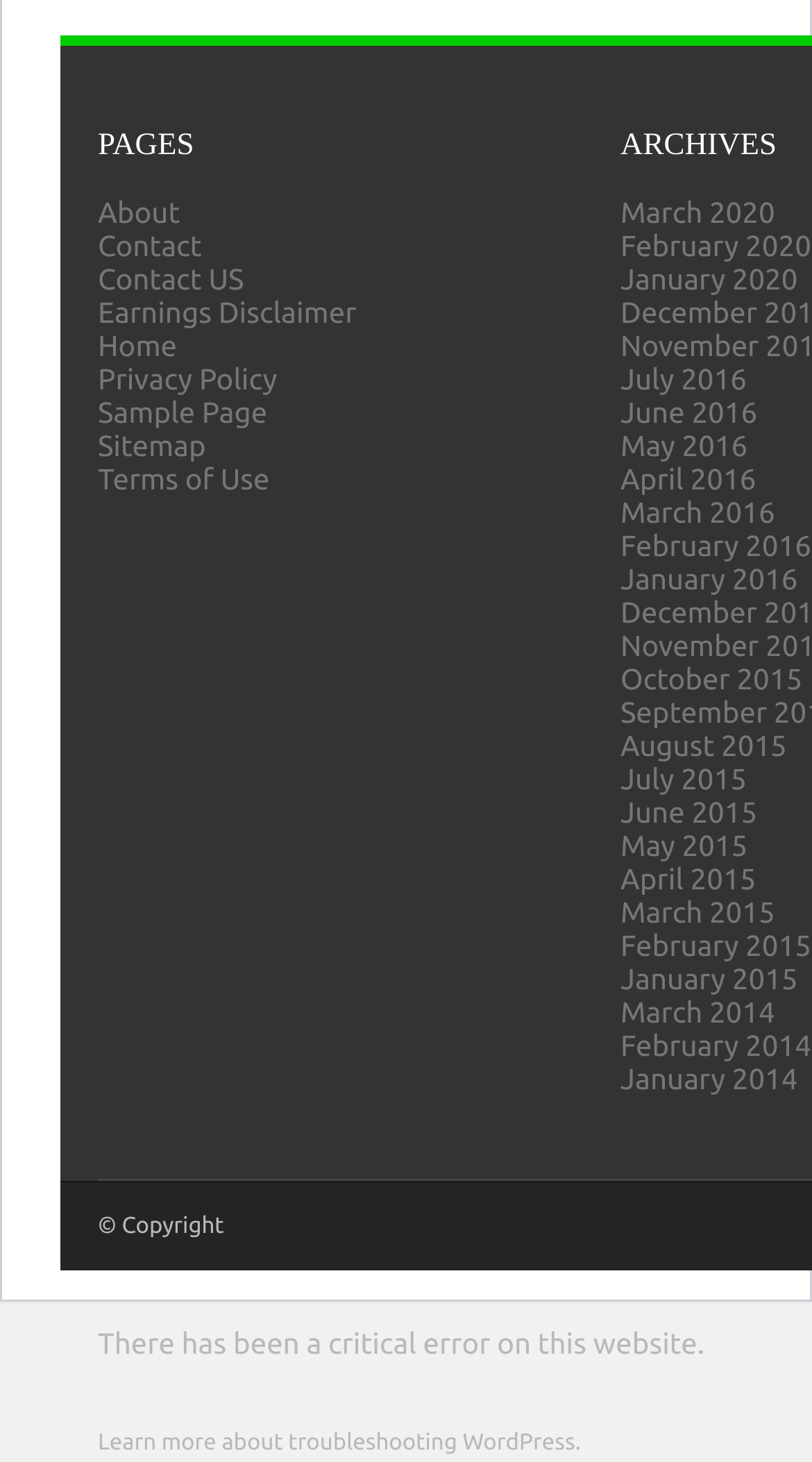Locate the bounding box coordinates of the clickable region to complete the following instruction: "Go to Sample Page."

[0.121, 0.271, 0.329, 0.293]